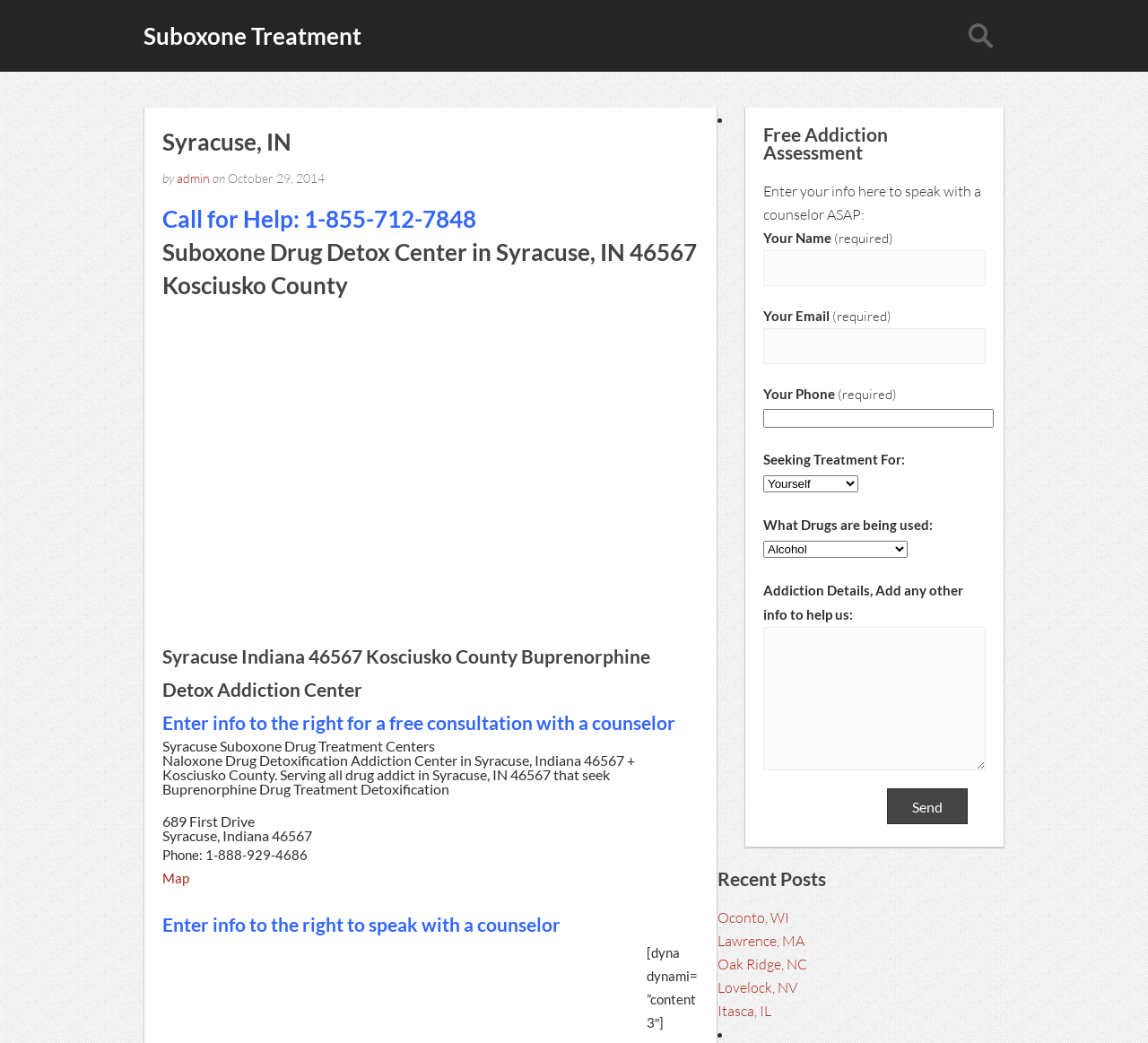What is the name of the county where the Suboxone Drug Treatment Center is located?
Look at the image and respond to the question as thoroughly as possible.

I found the name of the county by looking at the heading 'Suboxone Drug Detox Center in Syracuse, IN 46567 Kosciusko County' which is located at the top of the webpage.